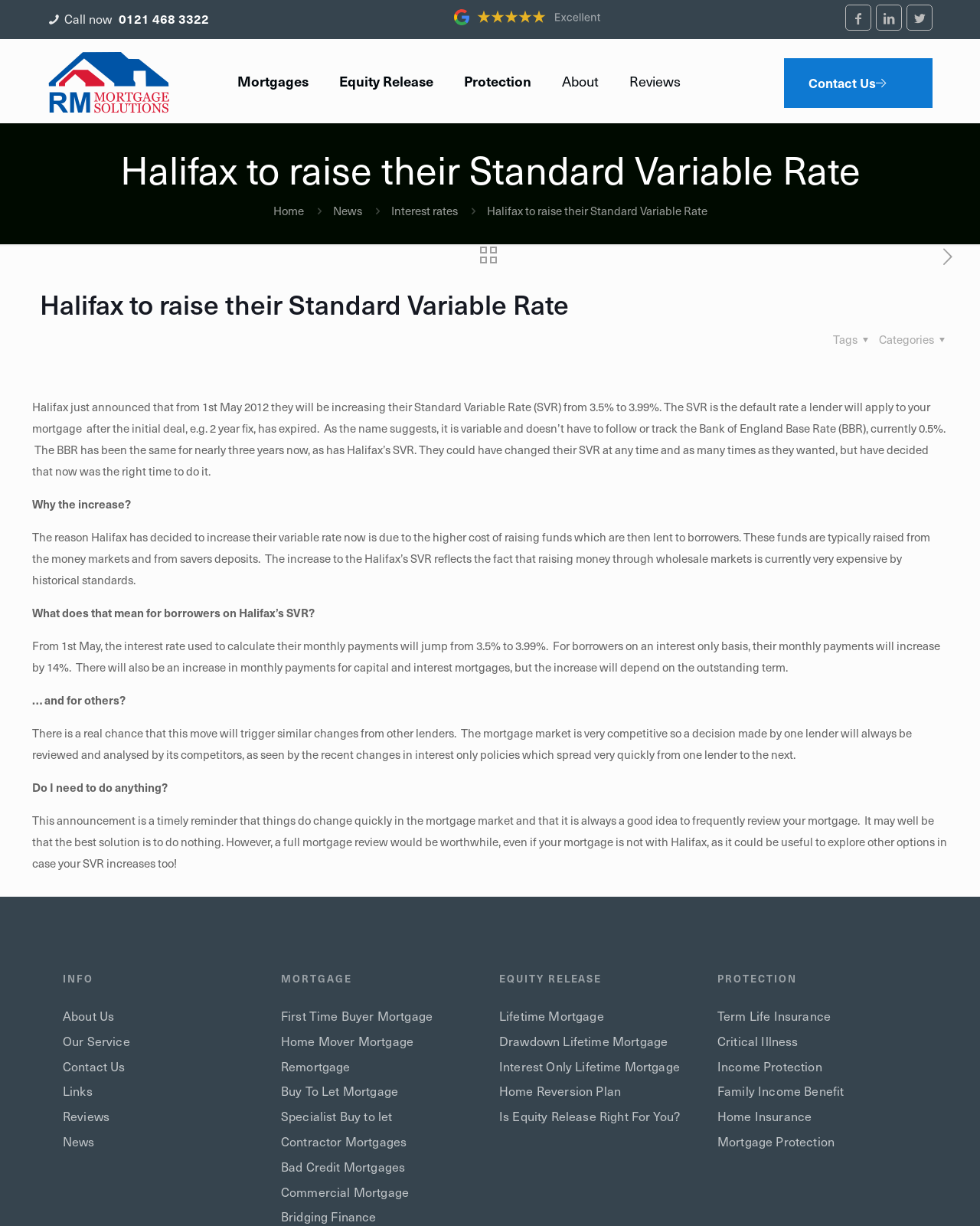Using the image as a reference, answer the following question in as much detail as possible:
What will happen to borrowers on an interest-only basis after May 1st?

According to the article, from May 1st, the interest rate used to calculate monthly payments will jump from 3.5% to 3.99%. For borrowers on an interest-only basis, their monthly payments will increase by 14%.